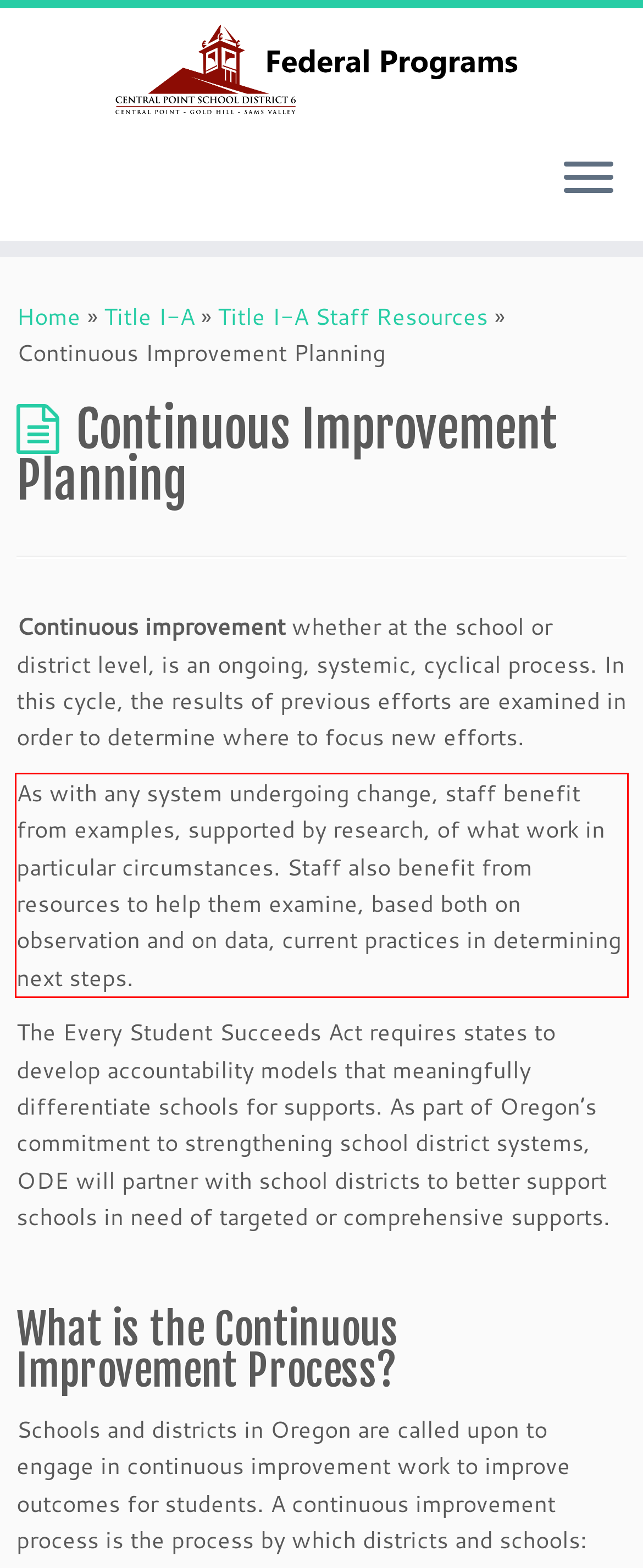You are provided with a screenshot of a webpage that includes a UI element enclosed in a red rectangle. Extract the text content inside this red rectangle.

As with any system undergoing change, staff benefit from examples, supported by research, of what work in particular circumstances. Staff also benefit from resources to help them examine, based both on observation and on data, current practices in determining next steps.